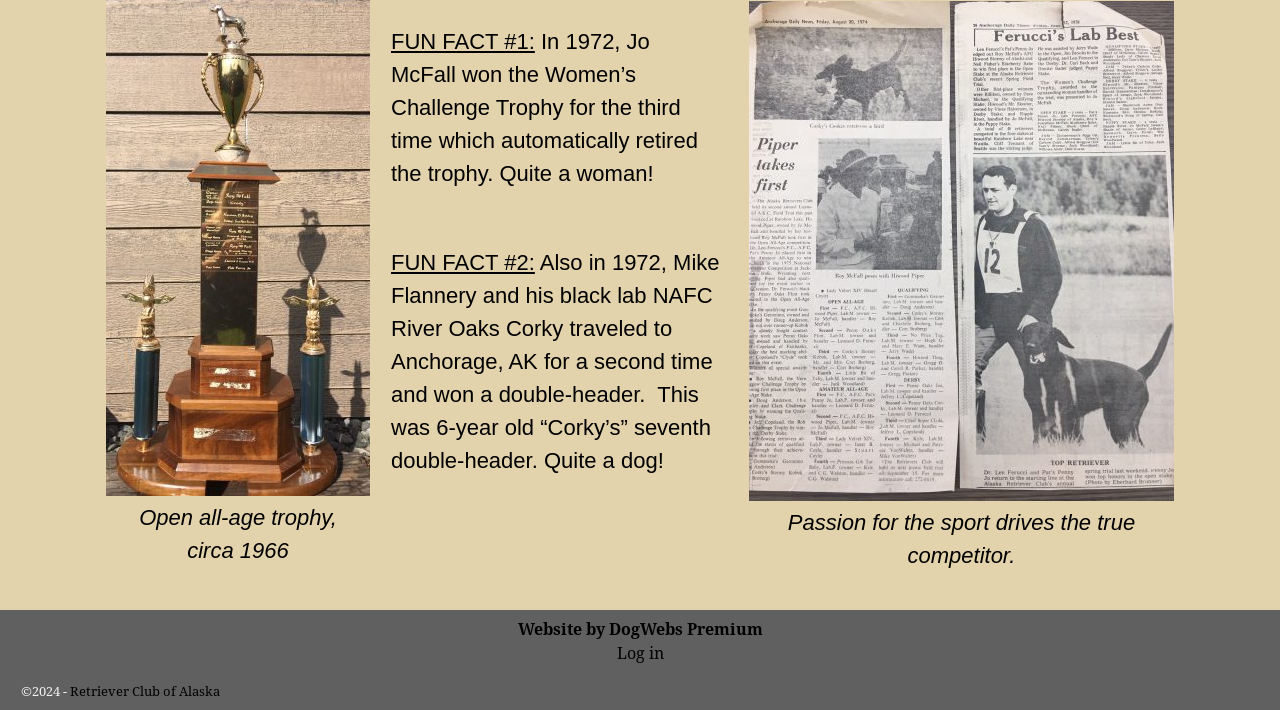What is the name of the organization mentioned at the bottom of the webpage?
Refer to the image and answer the question using a single word or phrase.

Retriever Club of Alaska